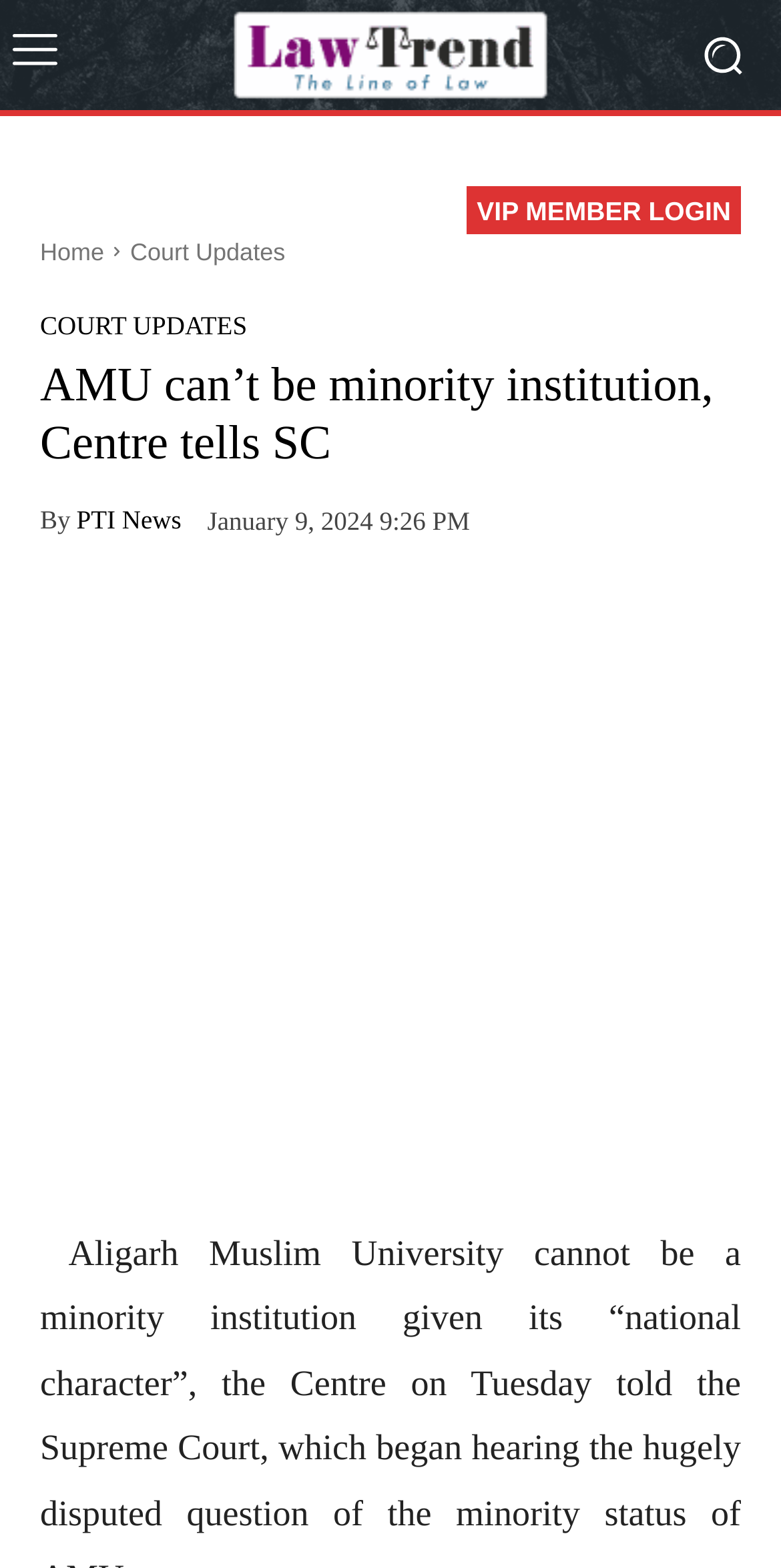Locate the bounding box coordinates of the element you need to click to accomplish the task described by this instruction: "Login as a VIP member".

[0.598, 0.119, 0.949, 0.149]